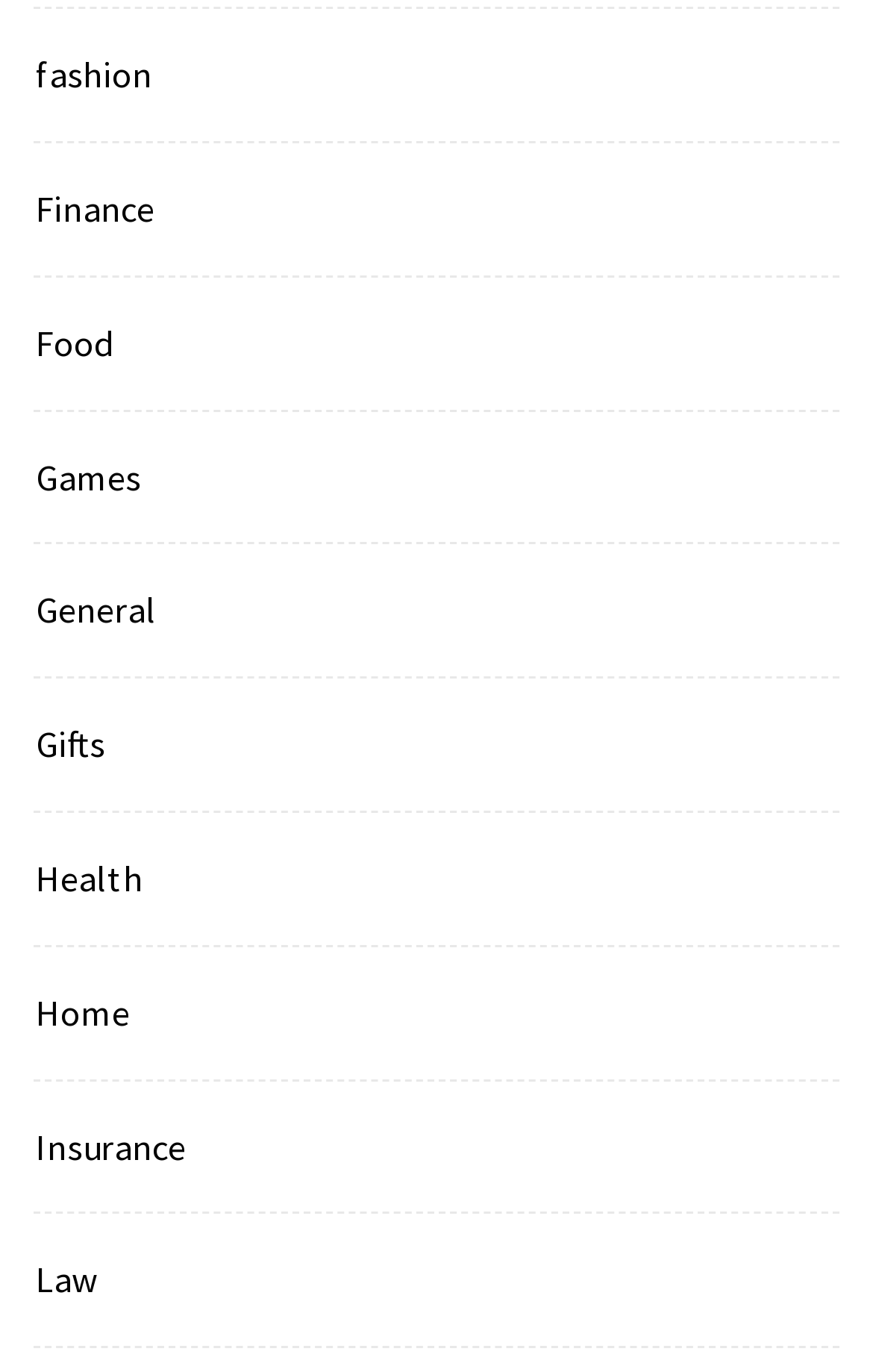Find the bounding box coordinates of the clickable element required to execute the following instruction: "browse food category". Provide the coordinates as four float numbers between 0 and 1, i.e., [left, top, right, bottom].

[0.026, 0.227, 0.131, 0.274]